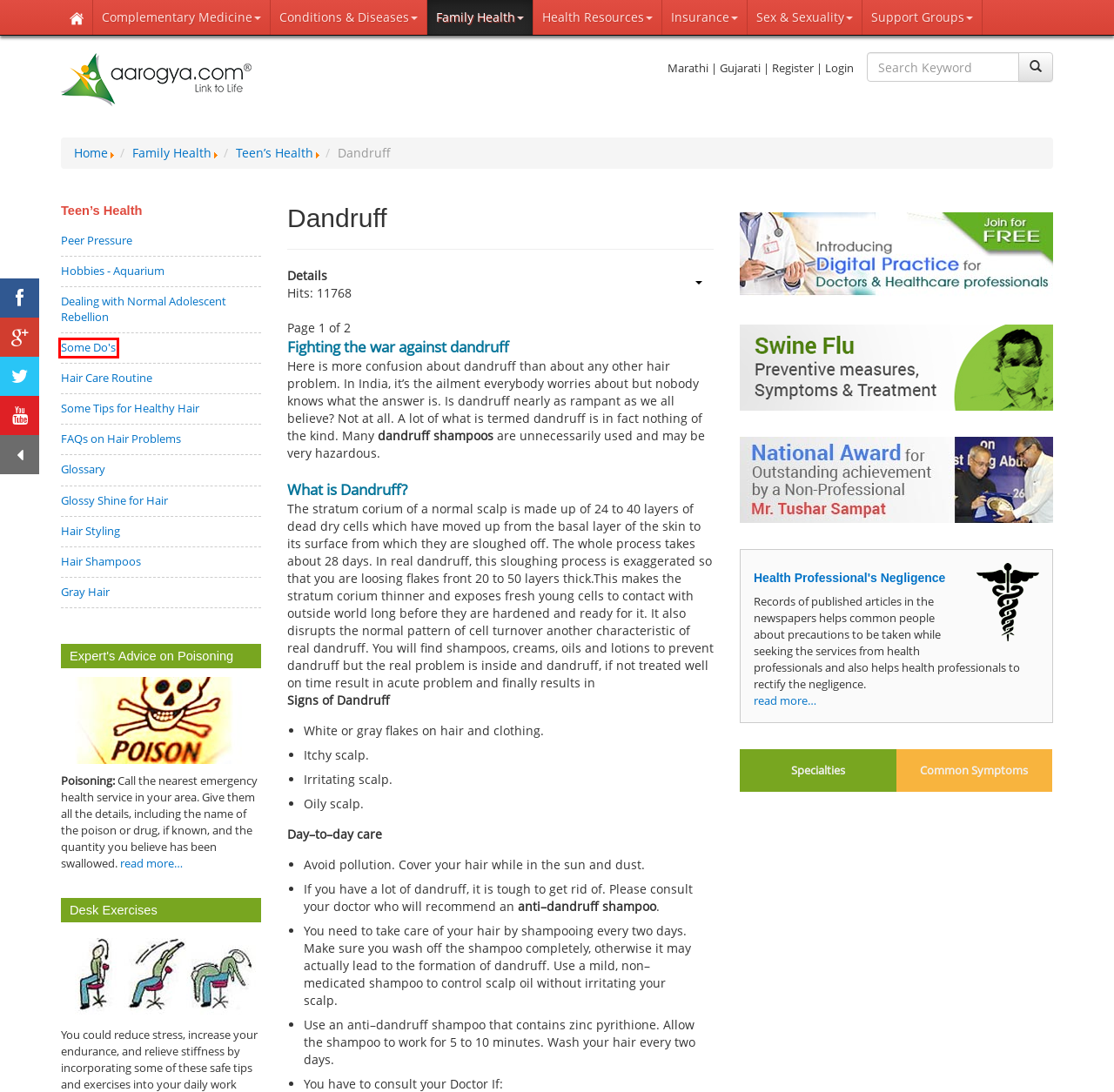Consider the screenshot of a webpage with a red bounding box around an element. Select the webpage description that best corresponds to the new page after clicking the element inside the red bounding box. Here are the candidates:
A. Skin Cleansers
B. Acne Vulgaris
C. Some Do's
D. Dealing with Normal Adolescent Rebellion
E. Hobbies - Aquarium
F. Skin Care Centers in India
G. Useful Links on Dermatology
H. Peer Pressure

C